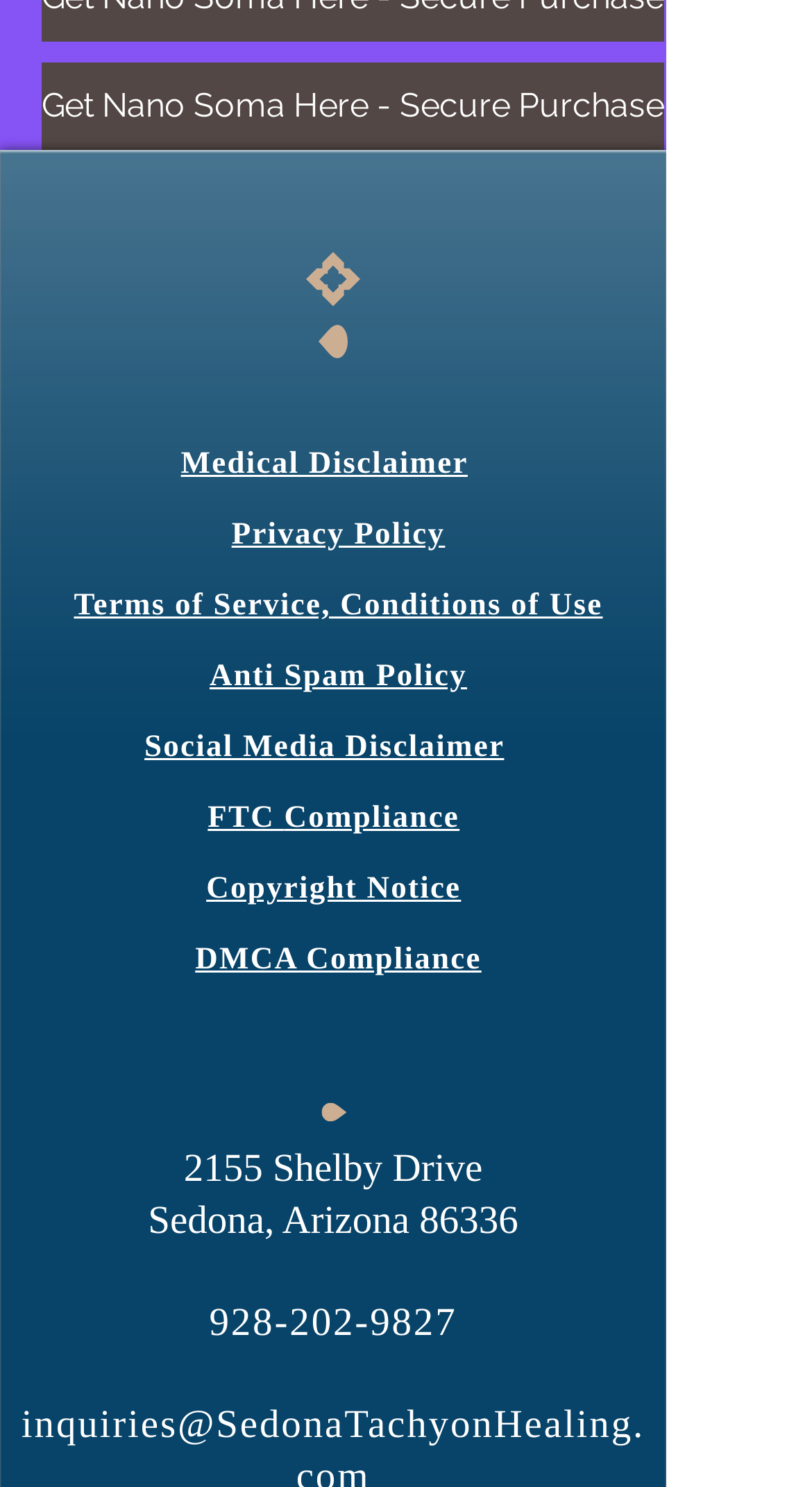Give a one-word or one-phrase response to the question:
Is there a social media disclaimer?

Yes